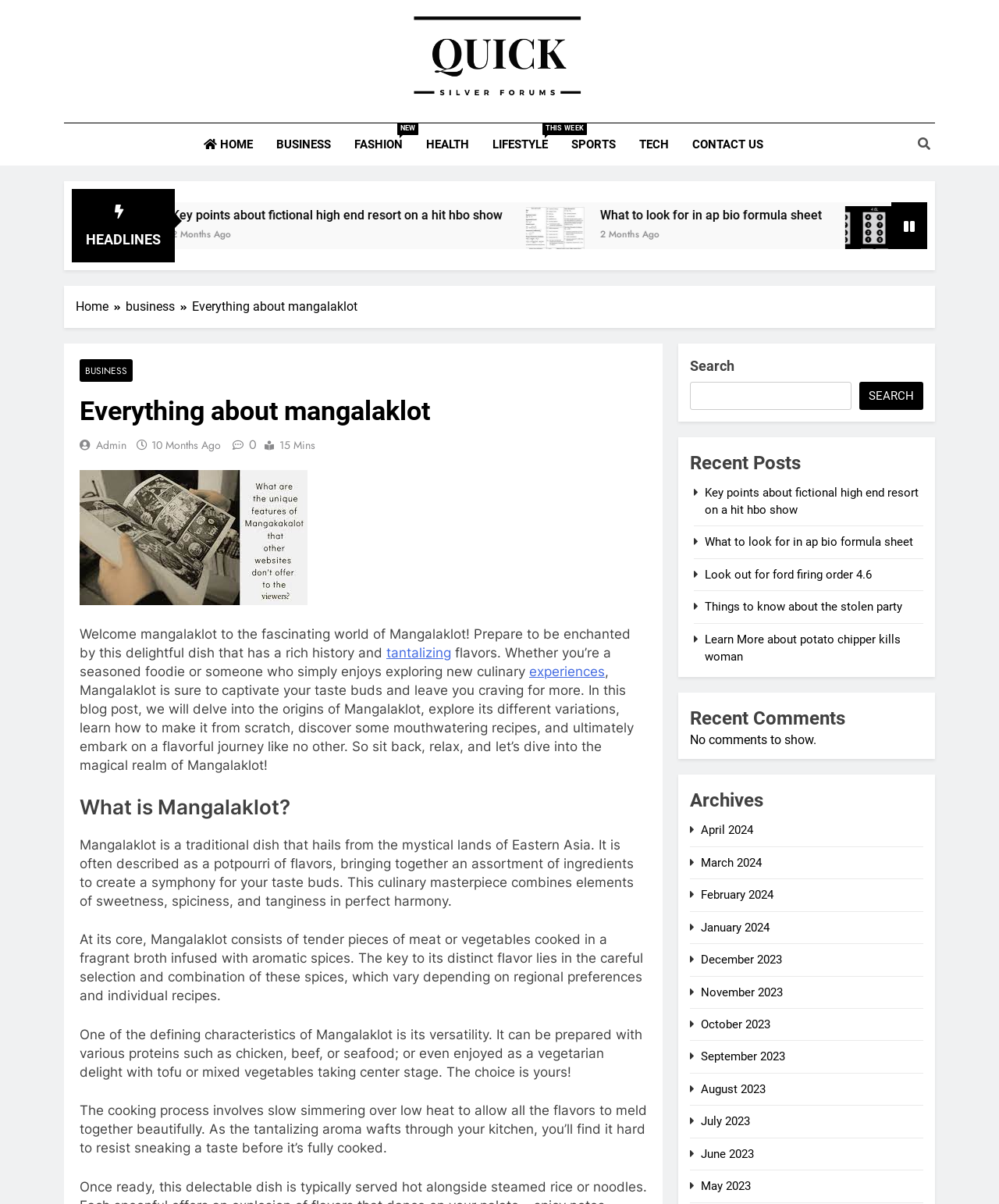Find the bounding box coordinates for the area that must be clicked to perform this action: "Search for something".

[0.691, 0.317, 0.852, 0.34]